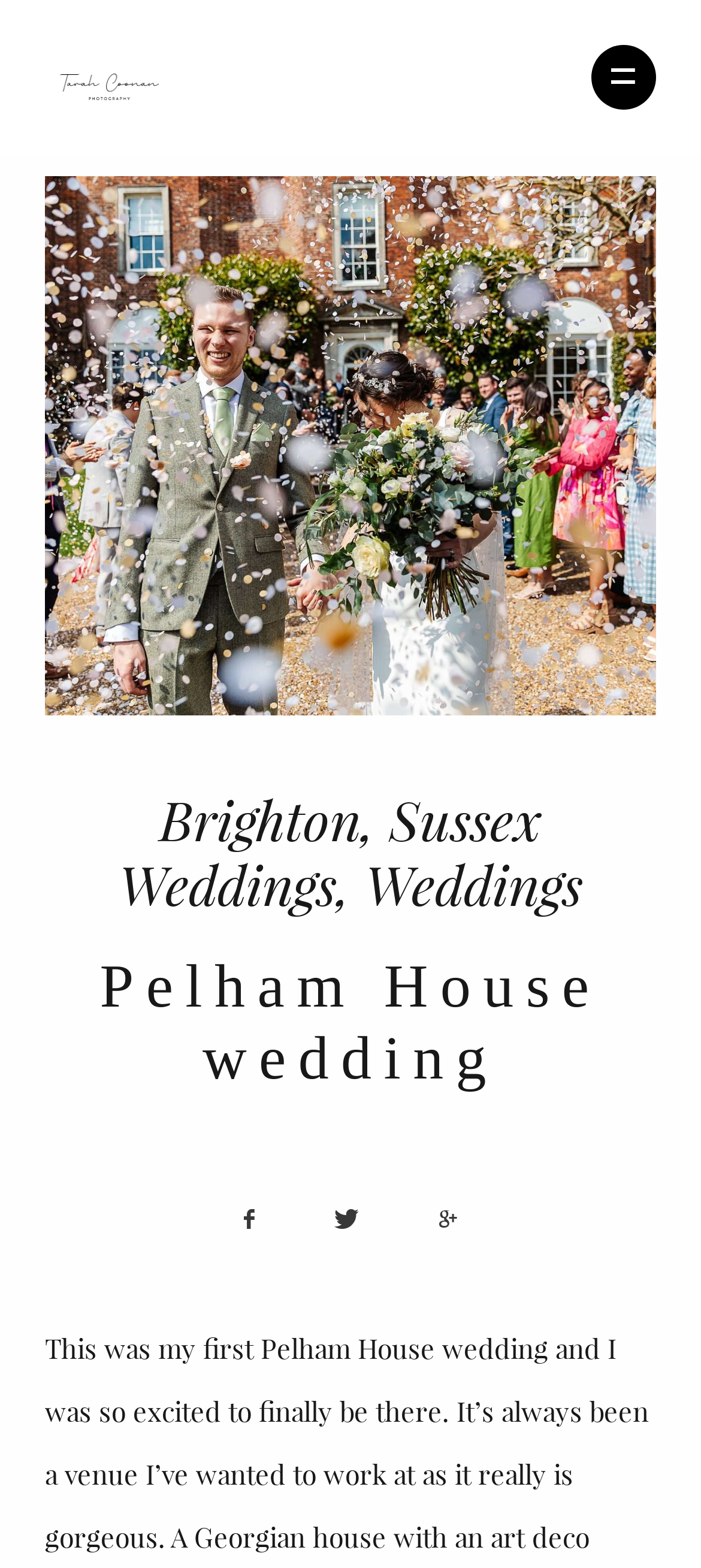Please determine the bounding box coordinates for the UI element described as: "aria-label="Close dialog"".

None